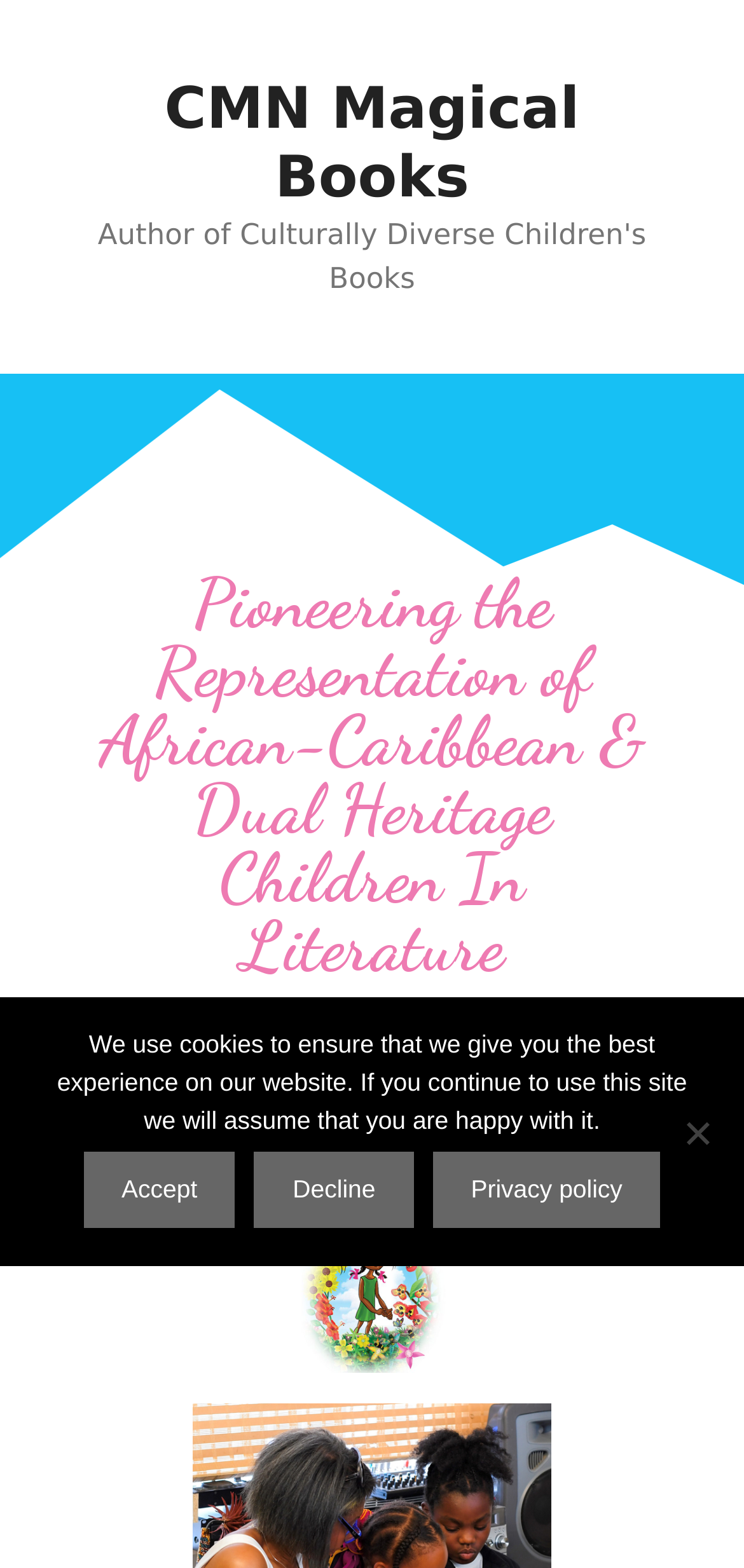How many items are in the cart?
Please provide a single word or phrase based on the screenshot.

0